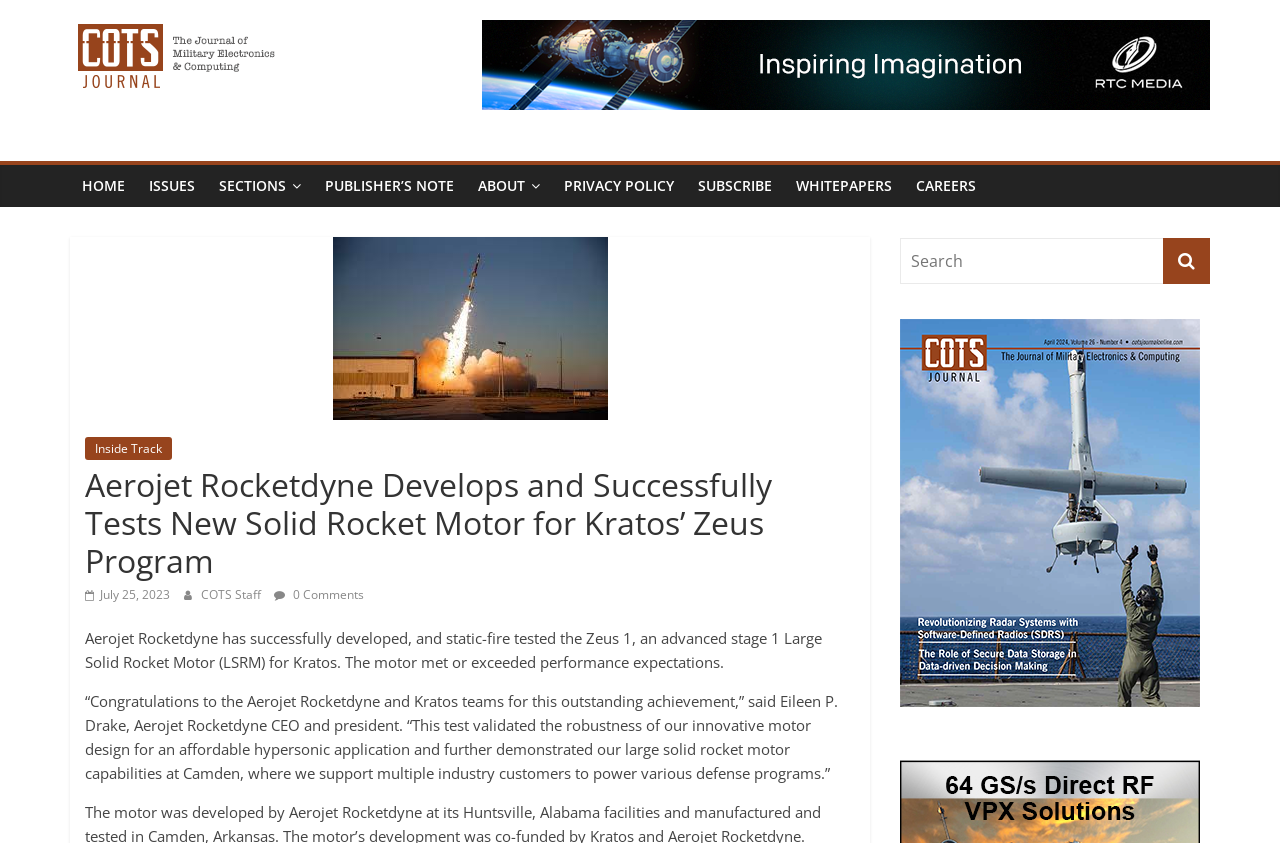Could you find the bounding box coordinates of the clickable area to complete this instruction: "go to home page"?

[0.055, 0.195, 0.107, 0.246]